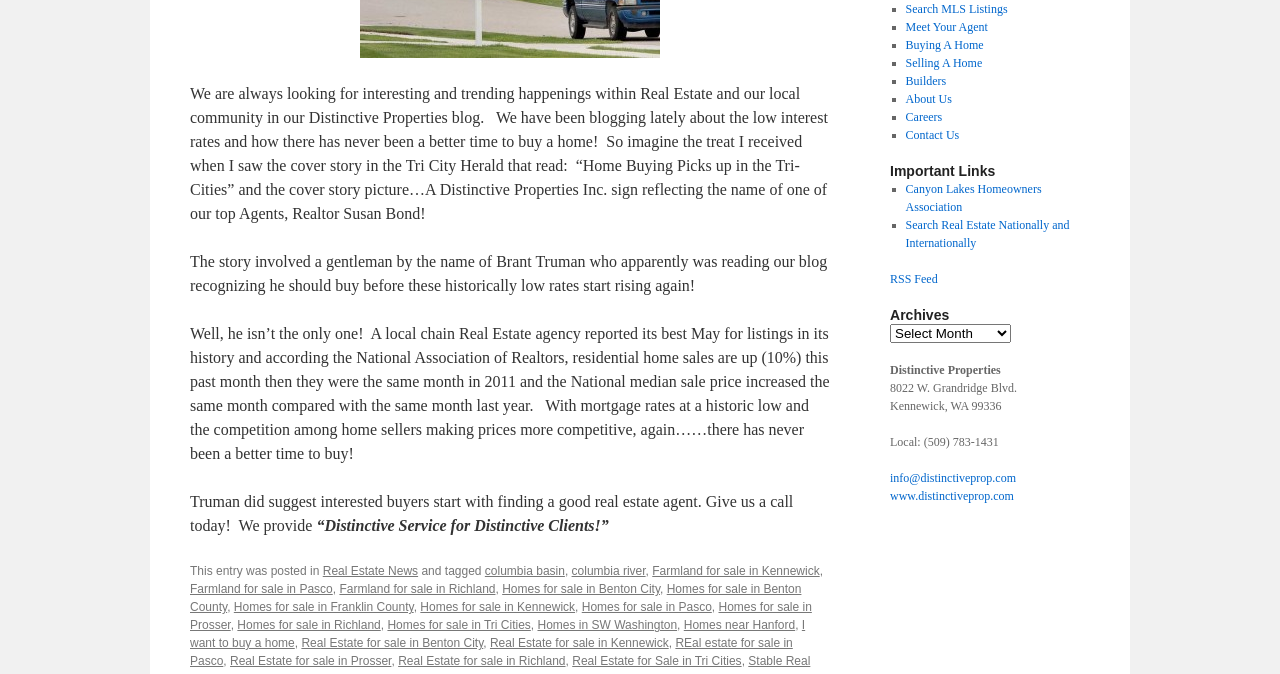Locate the UI element described by Homes near Hanford and provide its bounding box coordinates. Use the format (top-left x, top-left y, bottom-right x, bottom-right y) with all values as floating point numbers between 0 and 1.

[0.534, 0.917, 0.621, 0.938]